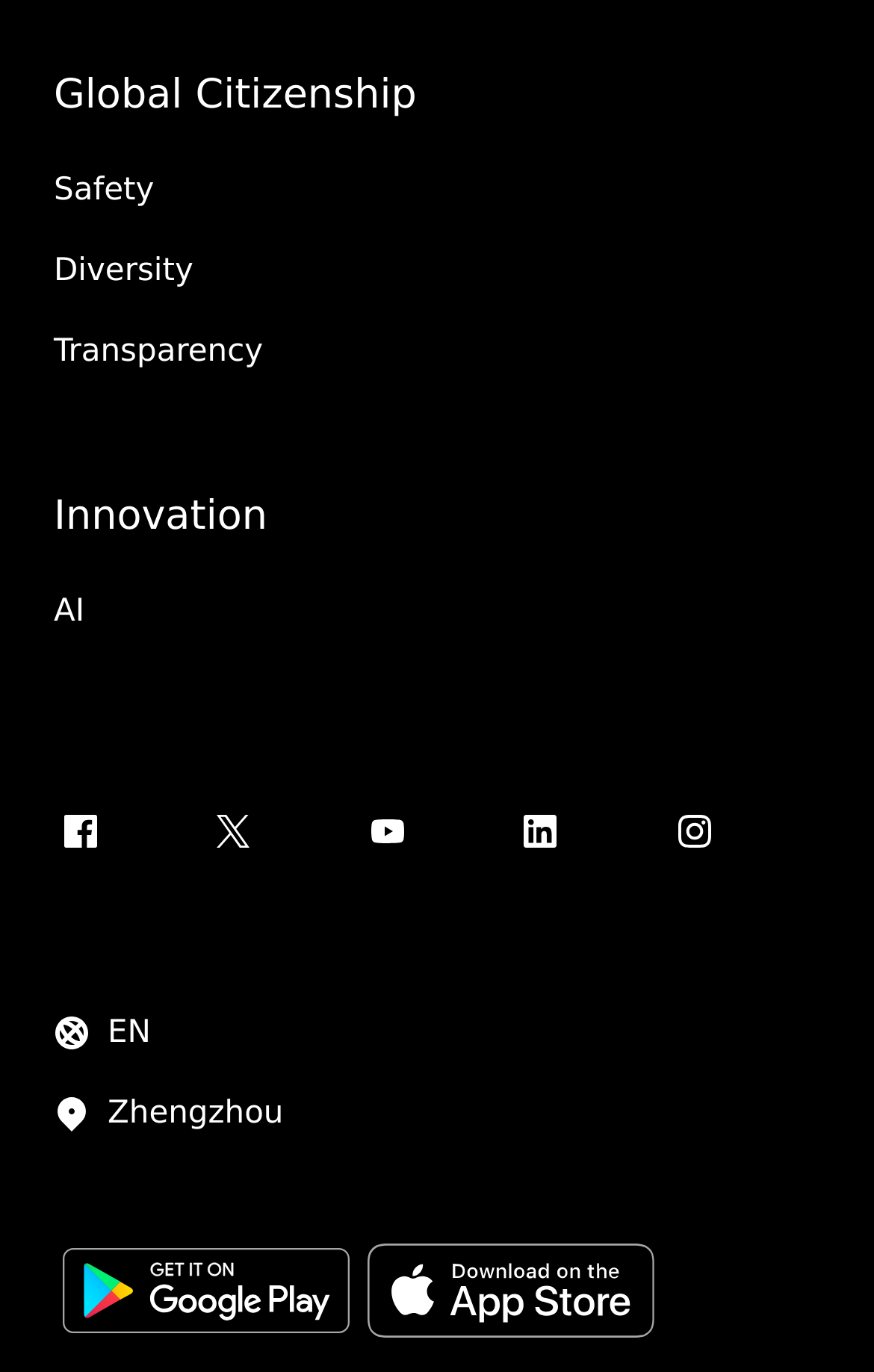Please find the bounding box coordinates for the clickable element needed to perform this instruction: "Open facebook".

[0.031, 0.566, 0.154, 0.645]